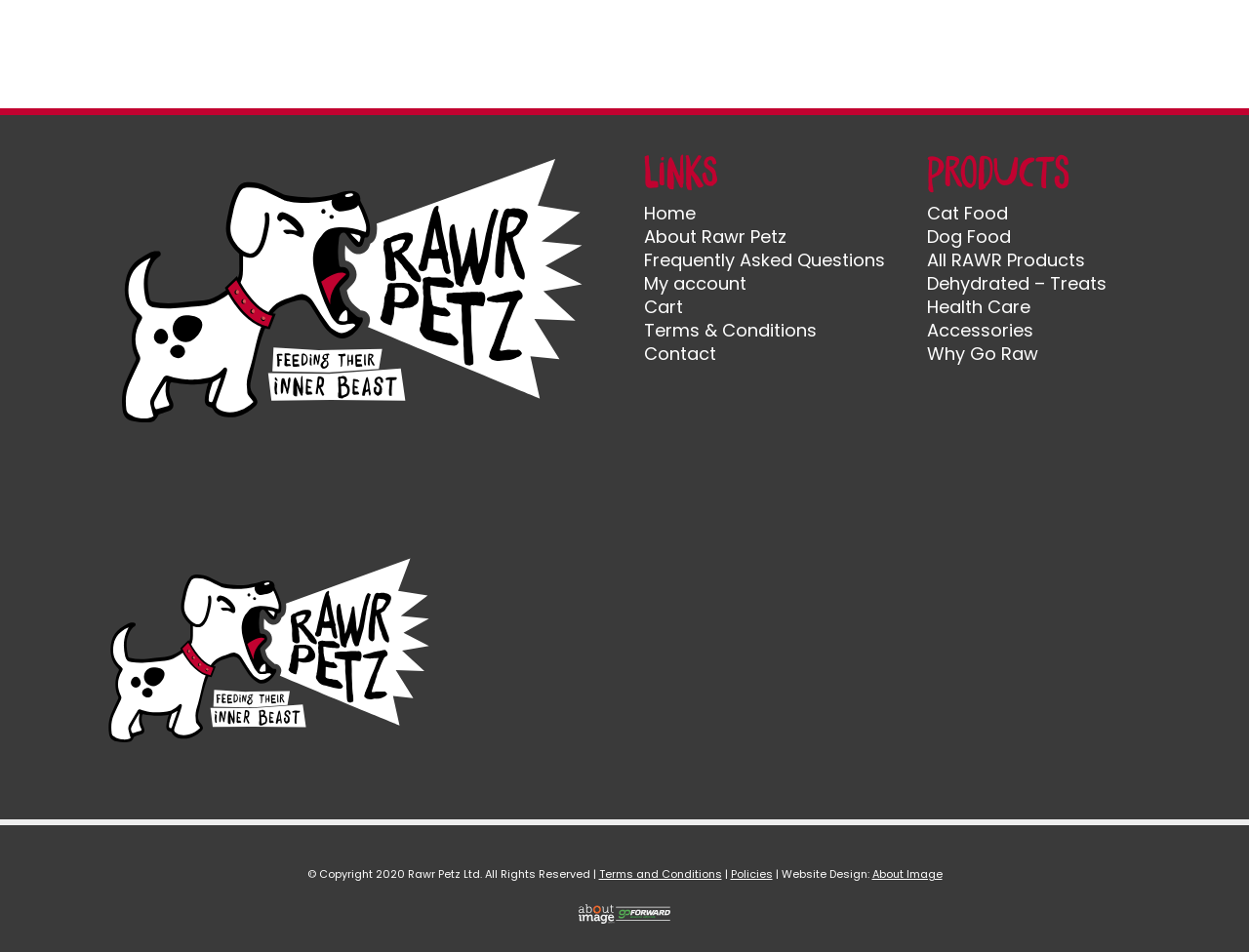Determine the bounding box coordinates of the element that should be clicked to execute the following command: "contact us".

[0.516, 0.359, 0.573, 0.384]